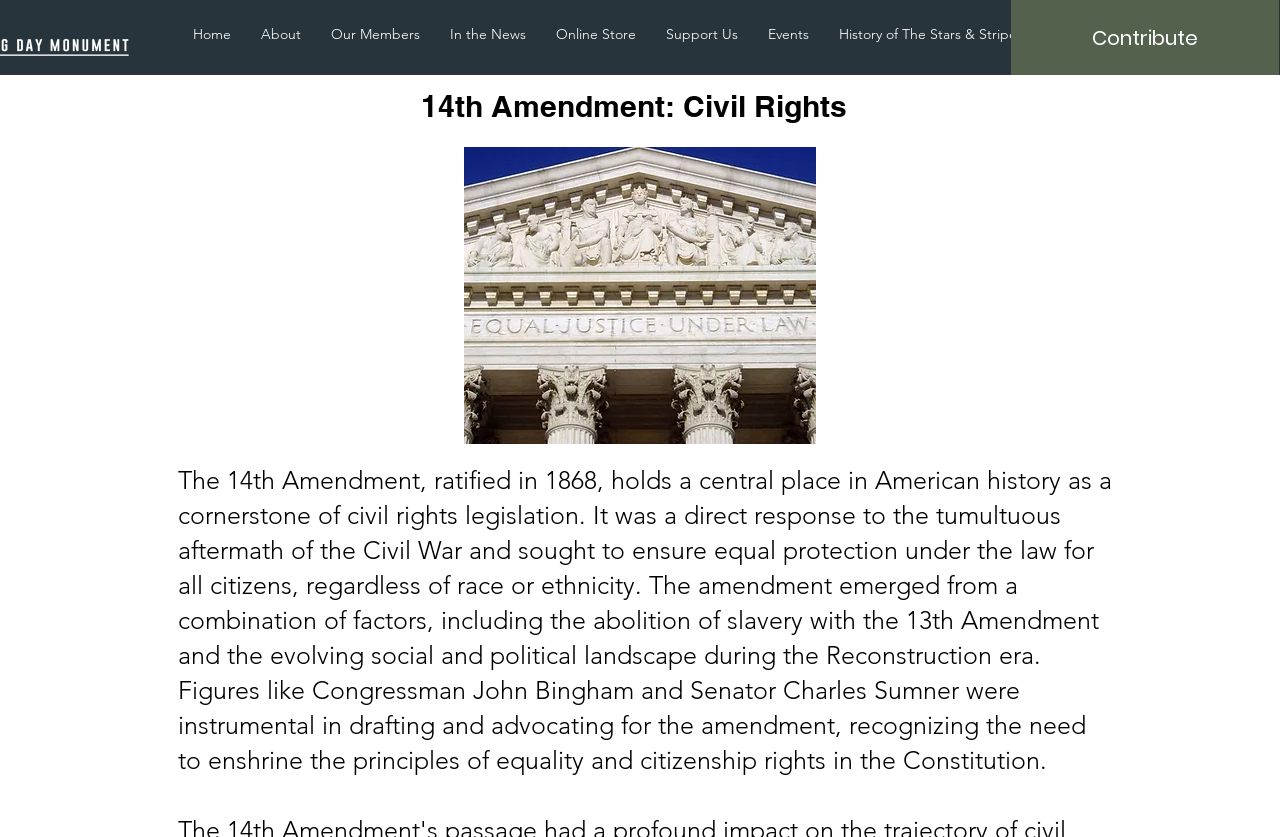Can you find the bounding box coordinates for the element to click on to achieve the instruction: "Learn about History of The Stars & Stripes"?

[0.644, 0.024, 0.811, 0.059]